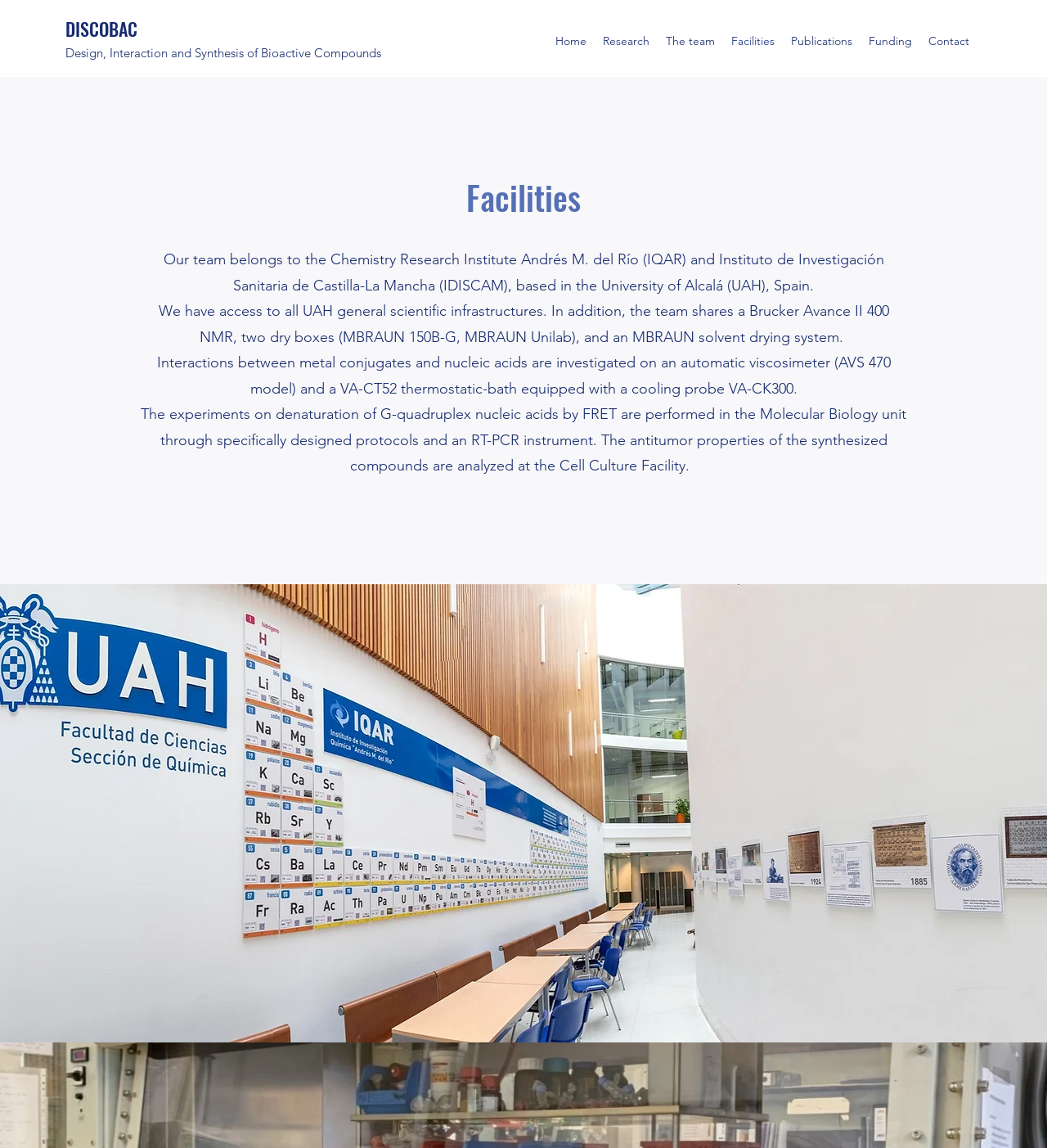Using the webpage screenshot, find the UI element described by Funding. Provide the bounding box coordinates in the format (top-left x, top-left y, bottom-right x, bottom-right y), ensuring all values are floating point numbers between 0 and 1.

[0.822, 0.025, 0.879, 0.046]